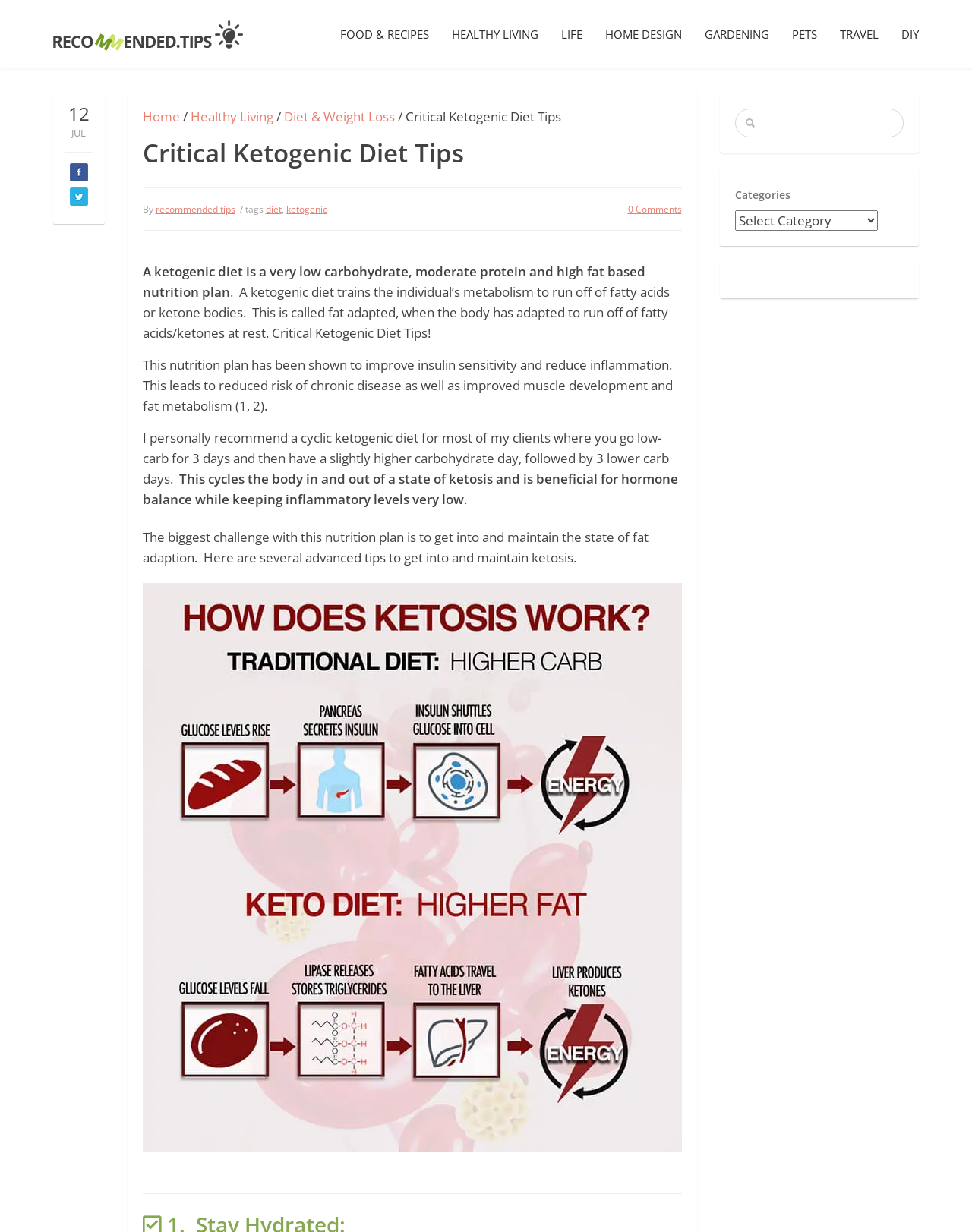What is the purpose of the 'Categories' section?
From the screenshot, supply a one-word or short-phrase answer.

To categorize articles